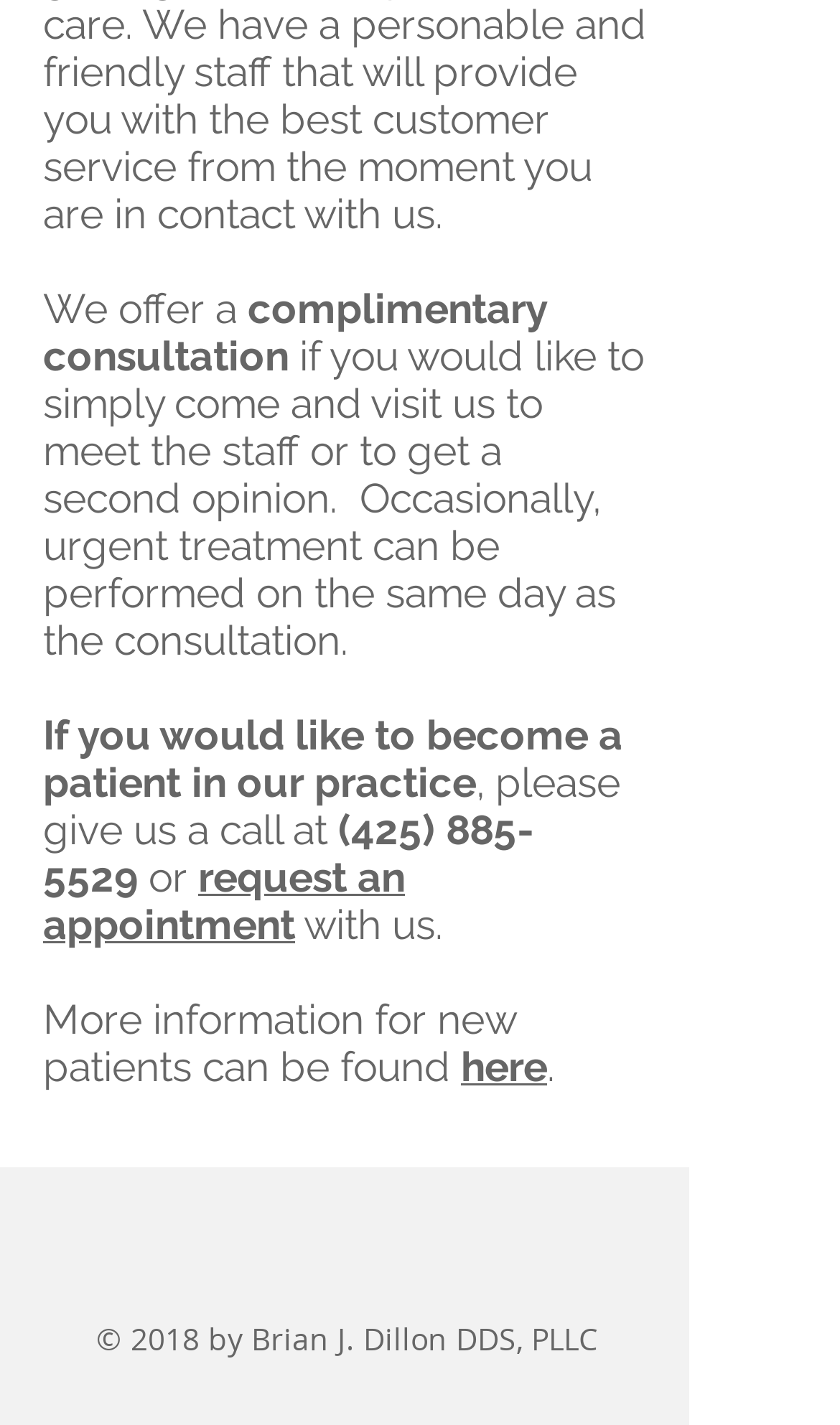Use a single word or phrase to answer the following:
What social media platforms are available?

Google+, Yelp, Facebook